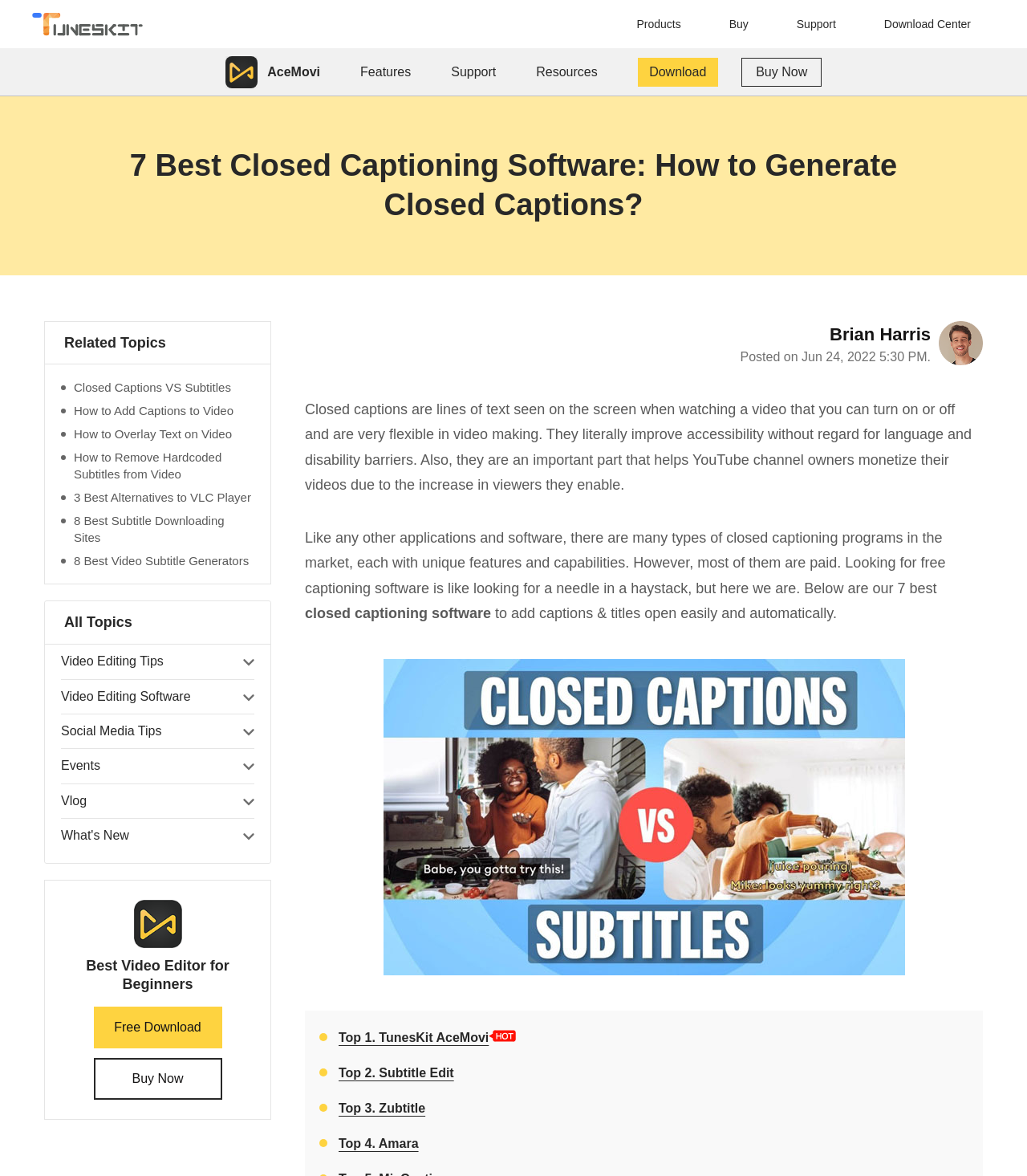How many closed captioning software are listed in the article?
Please use the image to provide an in-depth answer to the question.

The article lists 7 closed captioning software, including TunesKit AceMovi, Subtitle Edit, Zubtitle, and others. These software are listed as the top 7 closed captioning software, and each one is described with a link and a brief description.